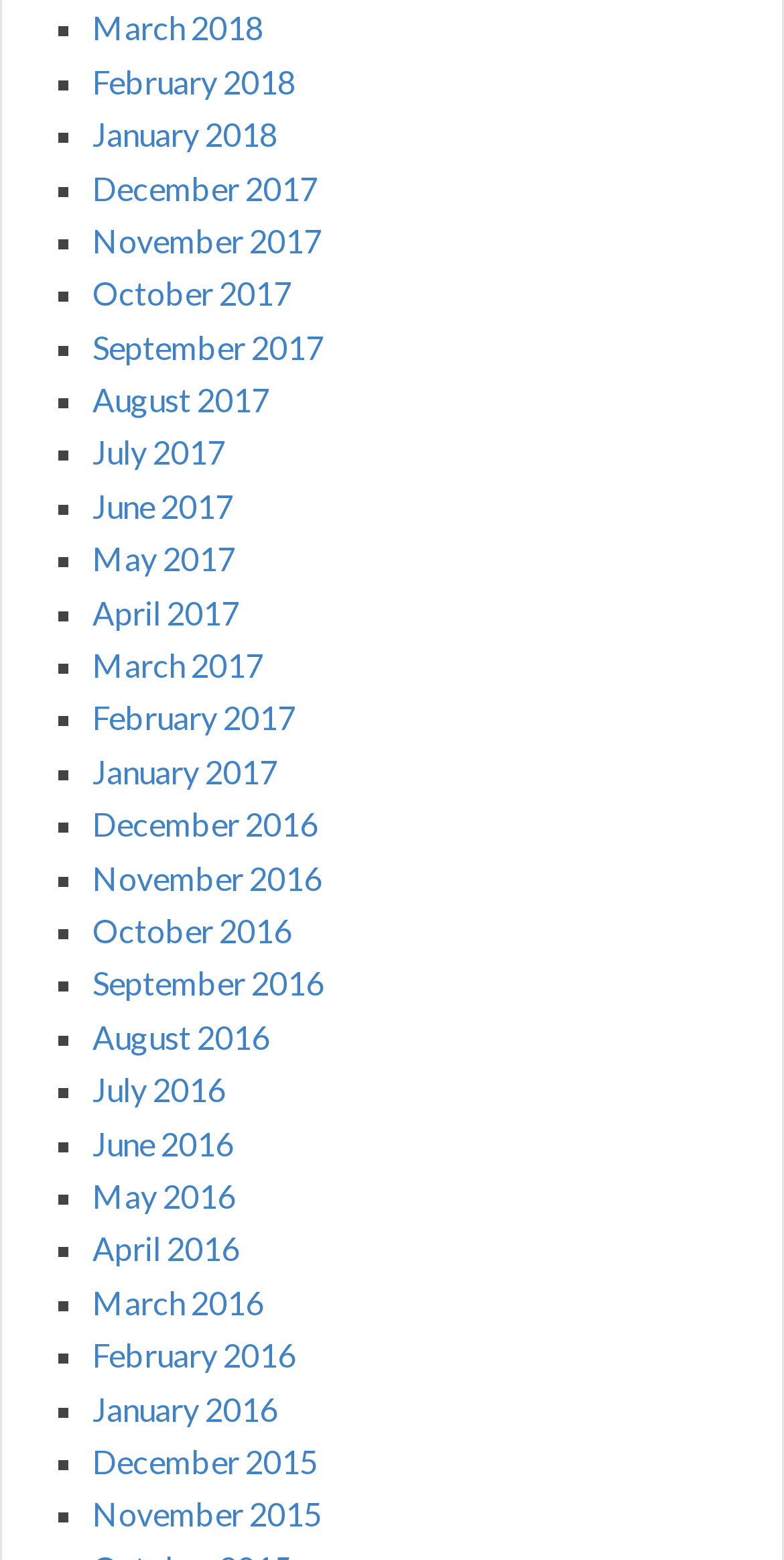Are there any links with the same month but different years? Using the information from the screenshot, answer with a single word or phrase.

Yes